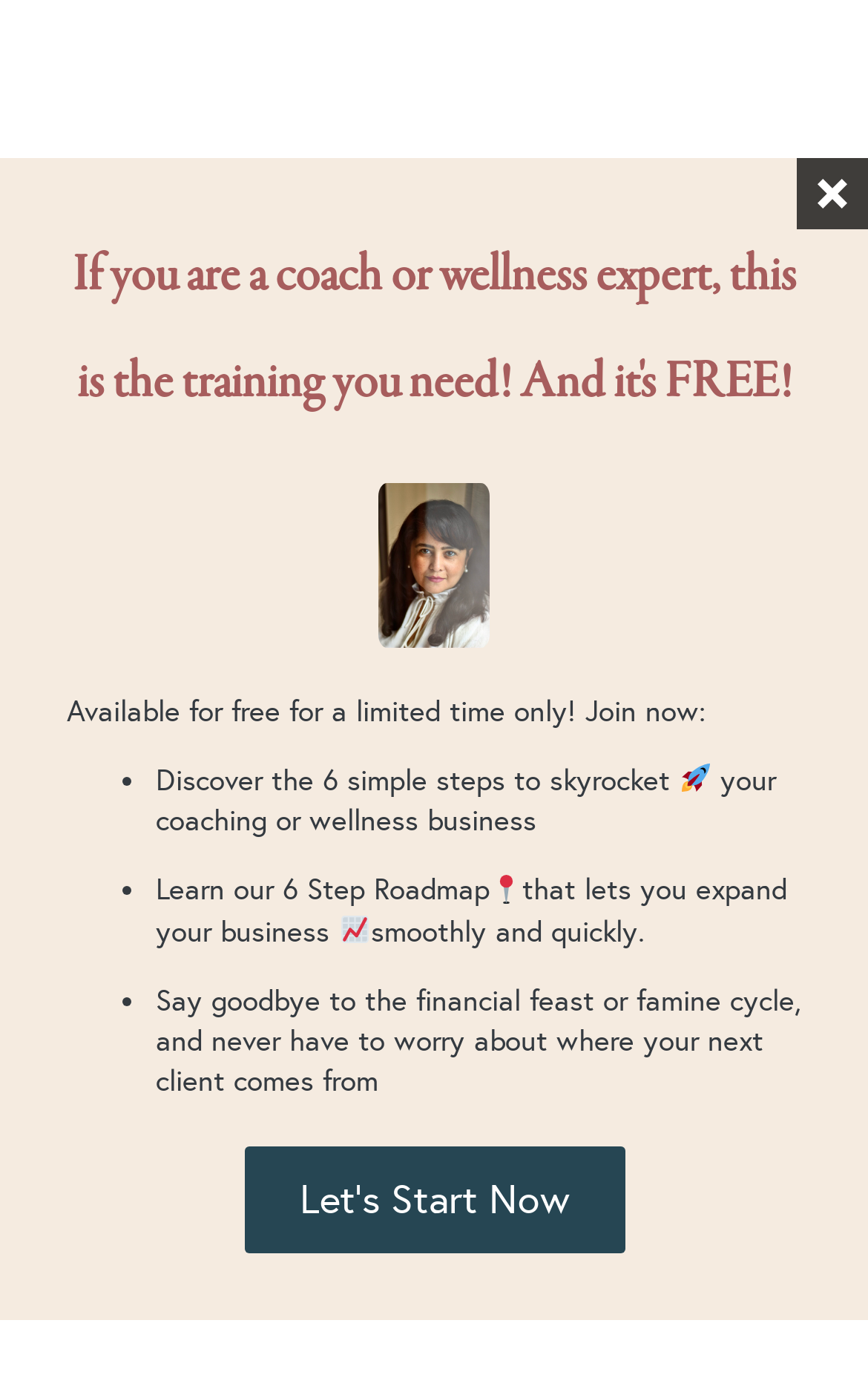Identify the title of the webpage and provide its text content.

The power of a woman tribe in supporting your success and growth